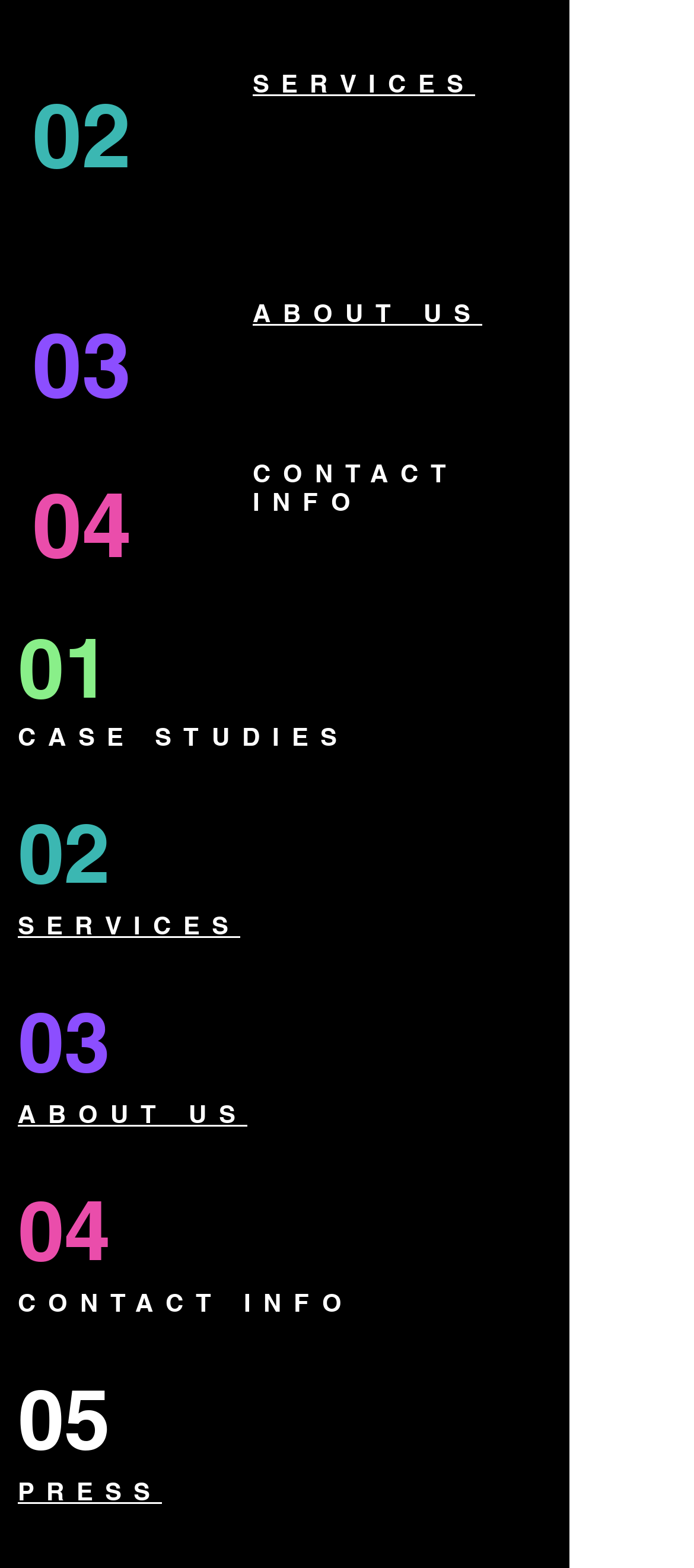Identify the bounding box coordinates of the region I need to click to complete this instruction: "go to ABOUT US".

[0.364, 0.19, 0.695, 0.208]